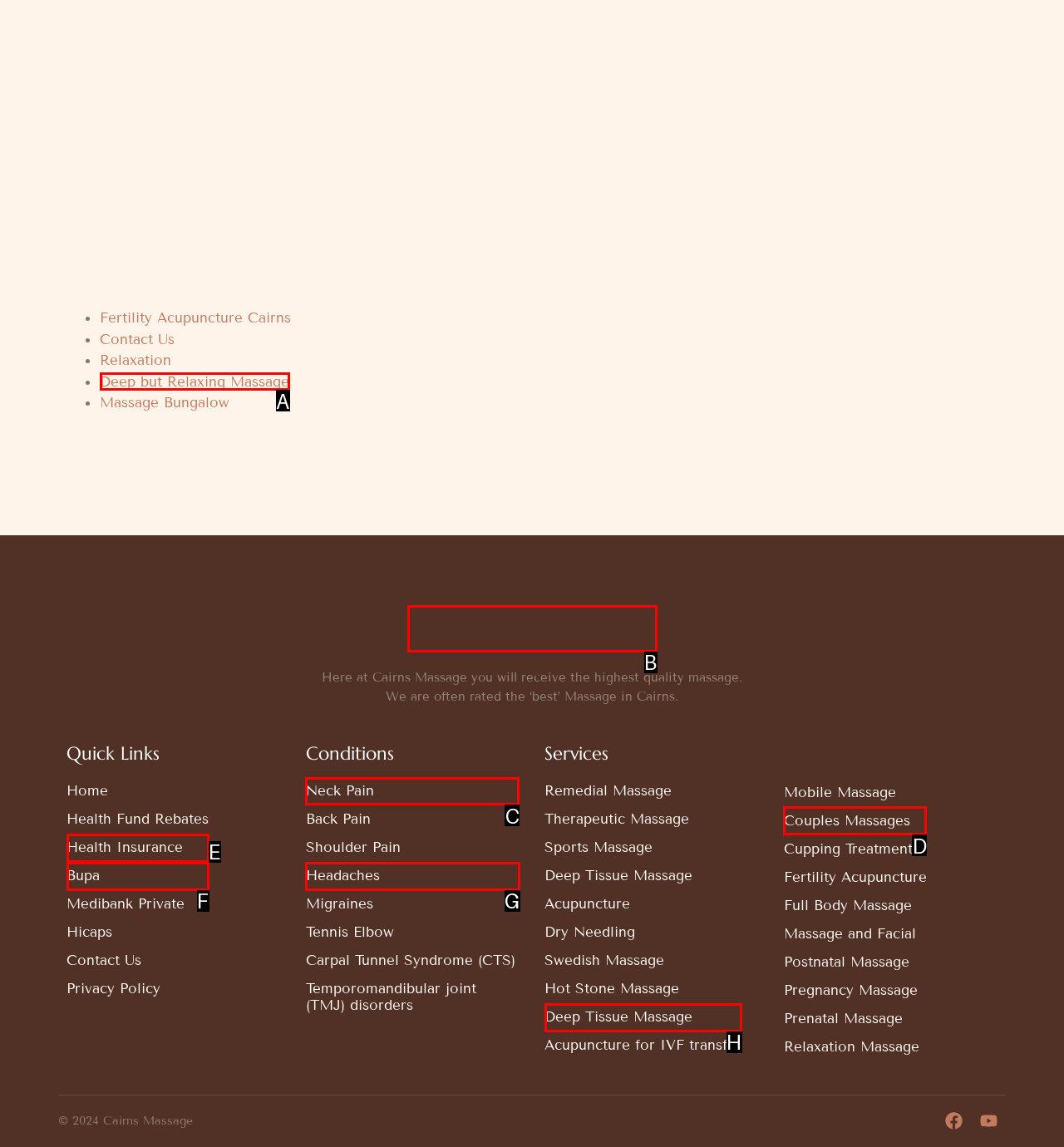Determine the letter of the element I should select to fulfill the following instruction: Post a comment. Just provide the letter.

None